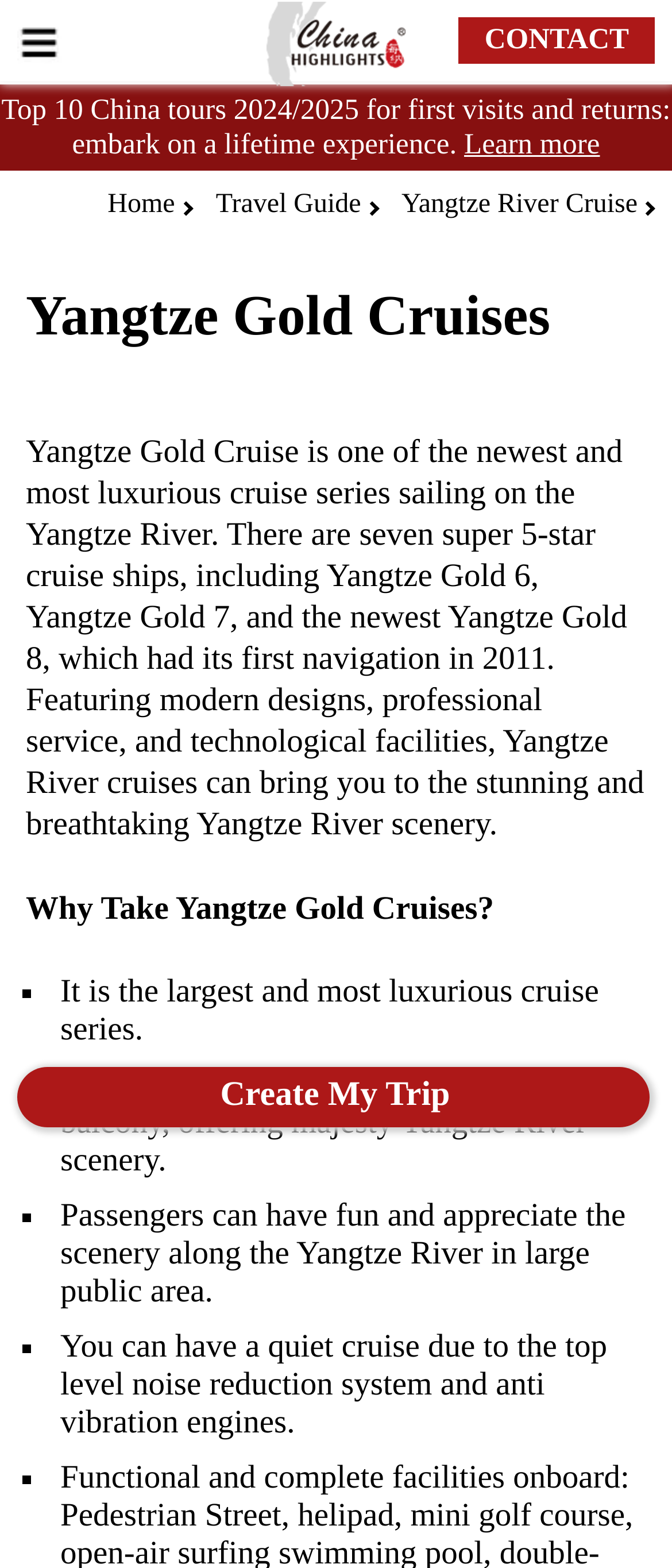Identify the webpage's primary heading and generate its text.

Yangtze Gold Cruises